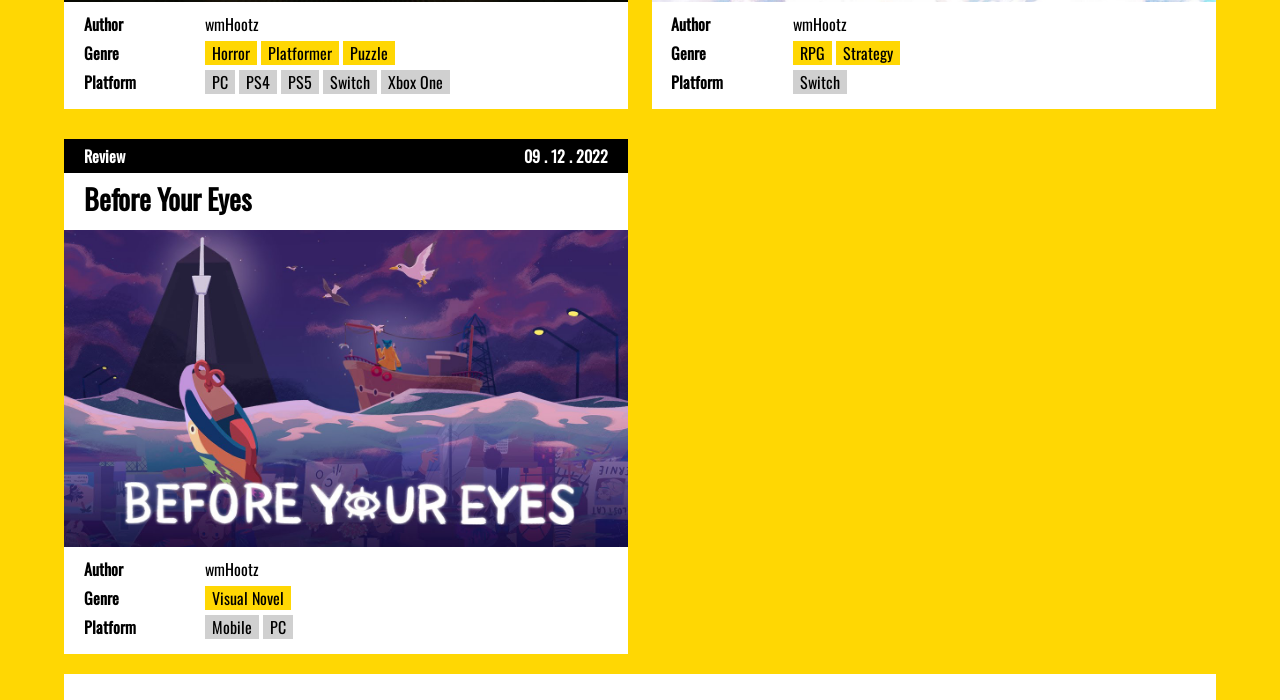What is the genre of the game reviewed on September 12, 2022?
By examining the image, provide a one-word or phrase answer.

RPG, Strategy